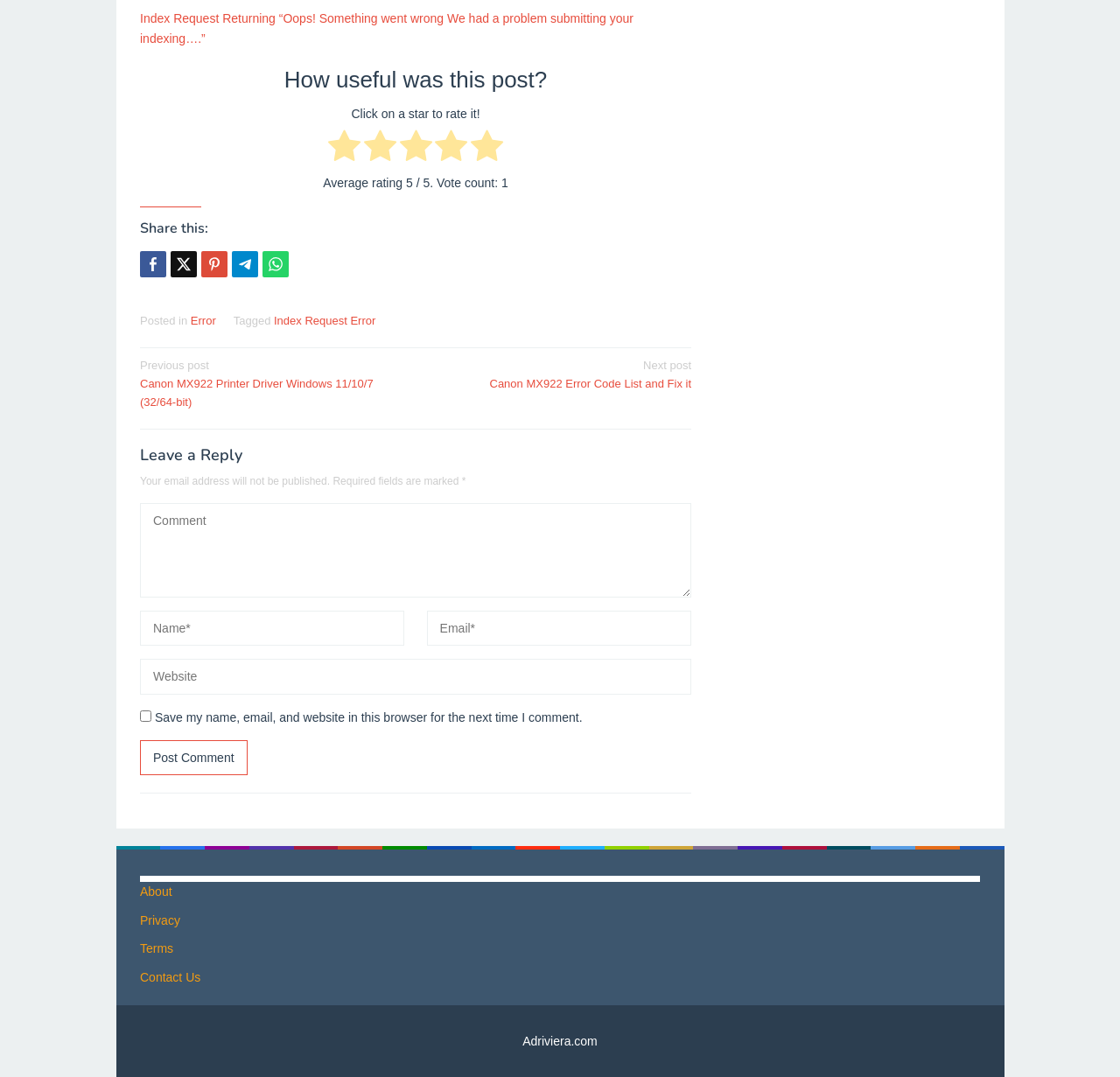Kindly determine the bounding box coordinates of the area that needs to be clicked to fulfill this instruction: "Click on the 'Index Request Returning “Oops! Something went wrong We had a problem submitting your indexing….”' link".

[0.125, 0.011, 0.566, 0.042]